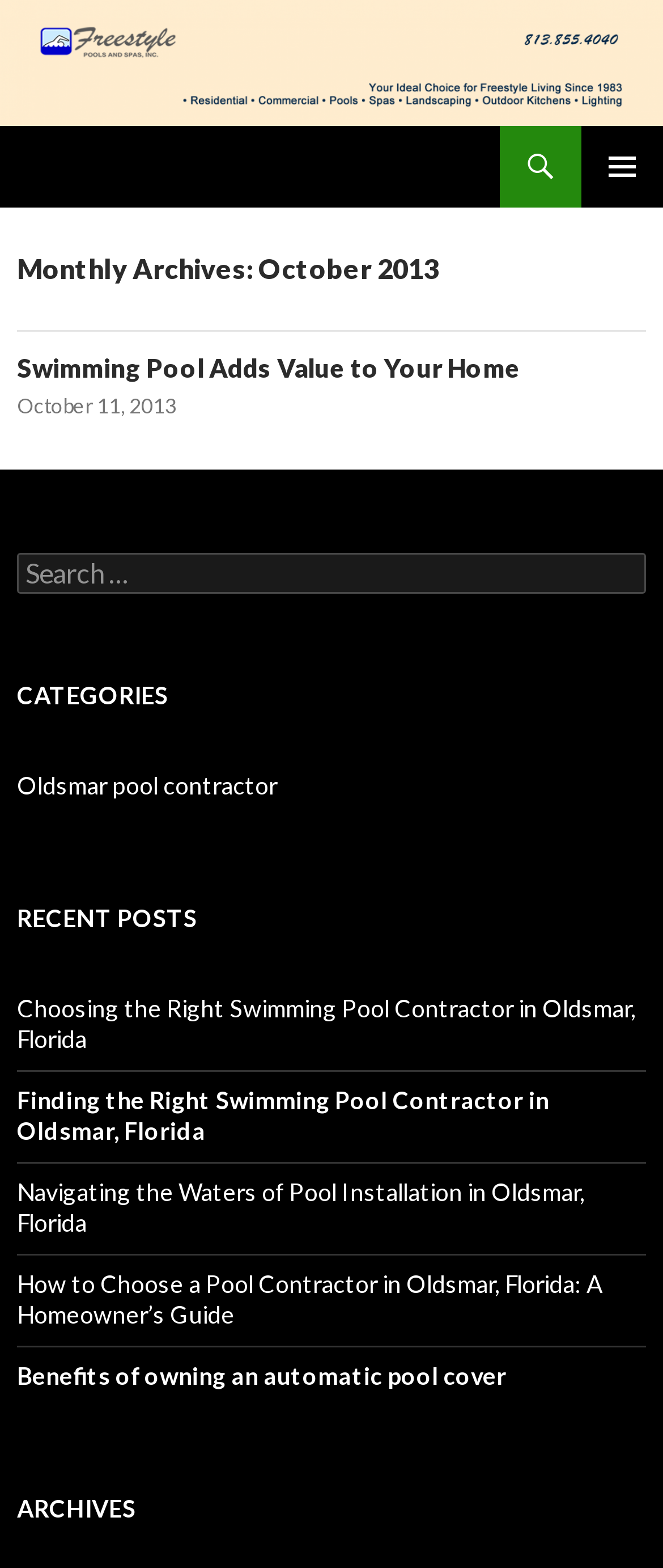Provide your answer in one word or a succinct phrase for the question: 
What is the name of the company?

Freestyle Pools & Spas Inc